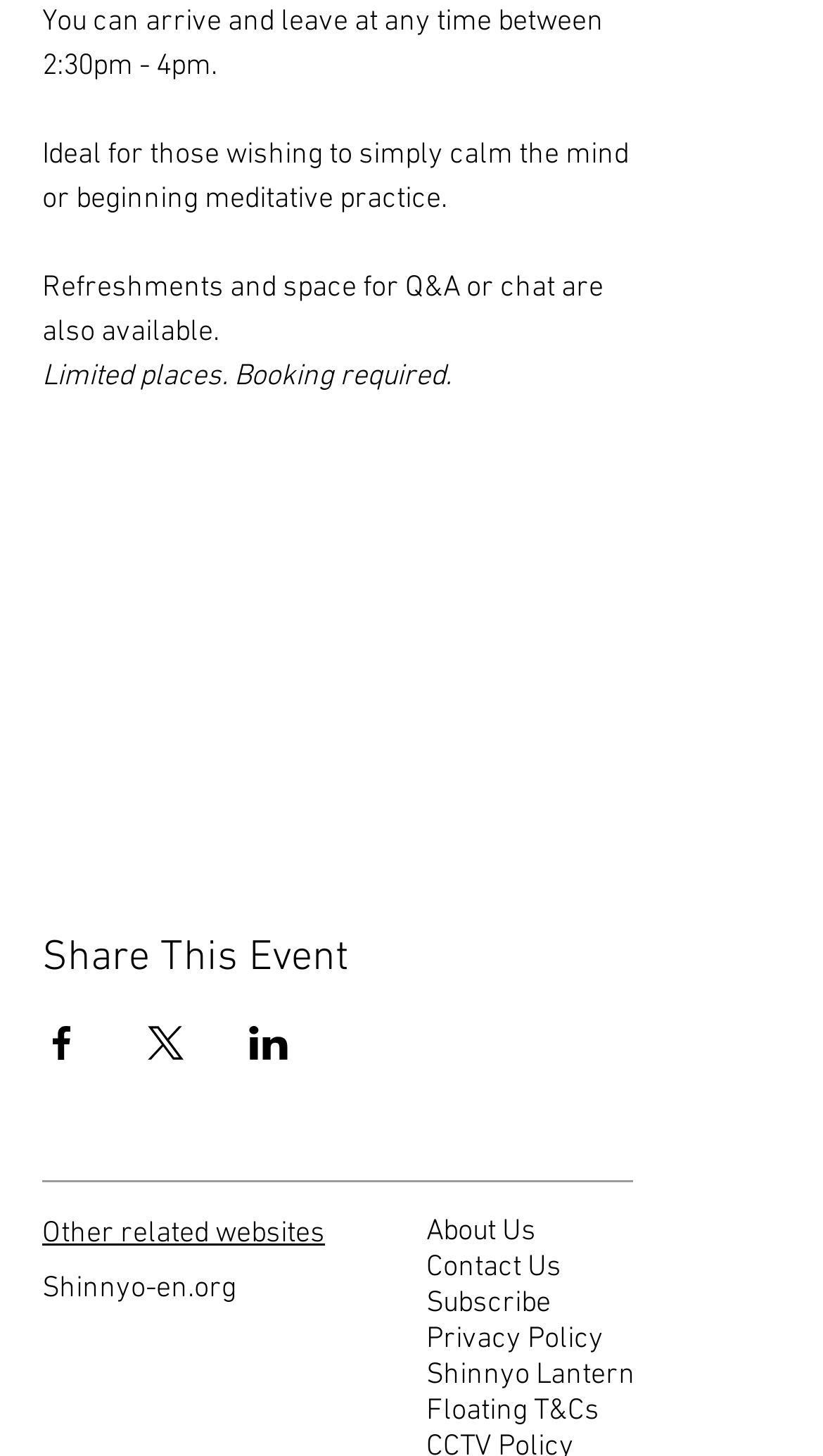Can you determine the bounding box coordinates of the area that needs to be clicked to fulfill the following instruction: "Share event on Facebook"?

[0.051, 0.704, 0.1, 0.728]